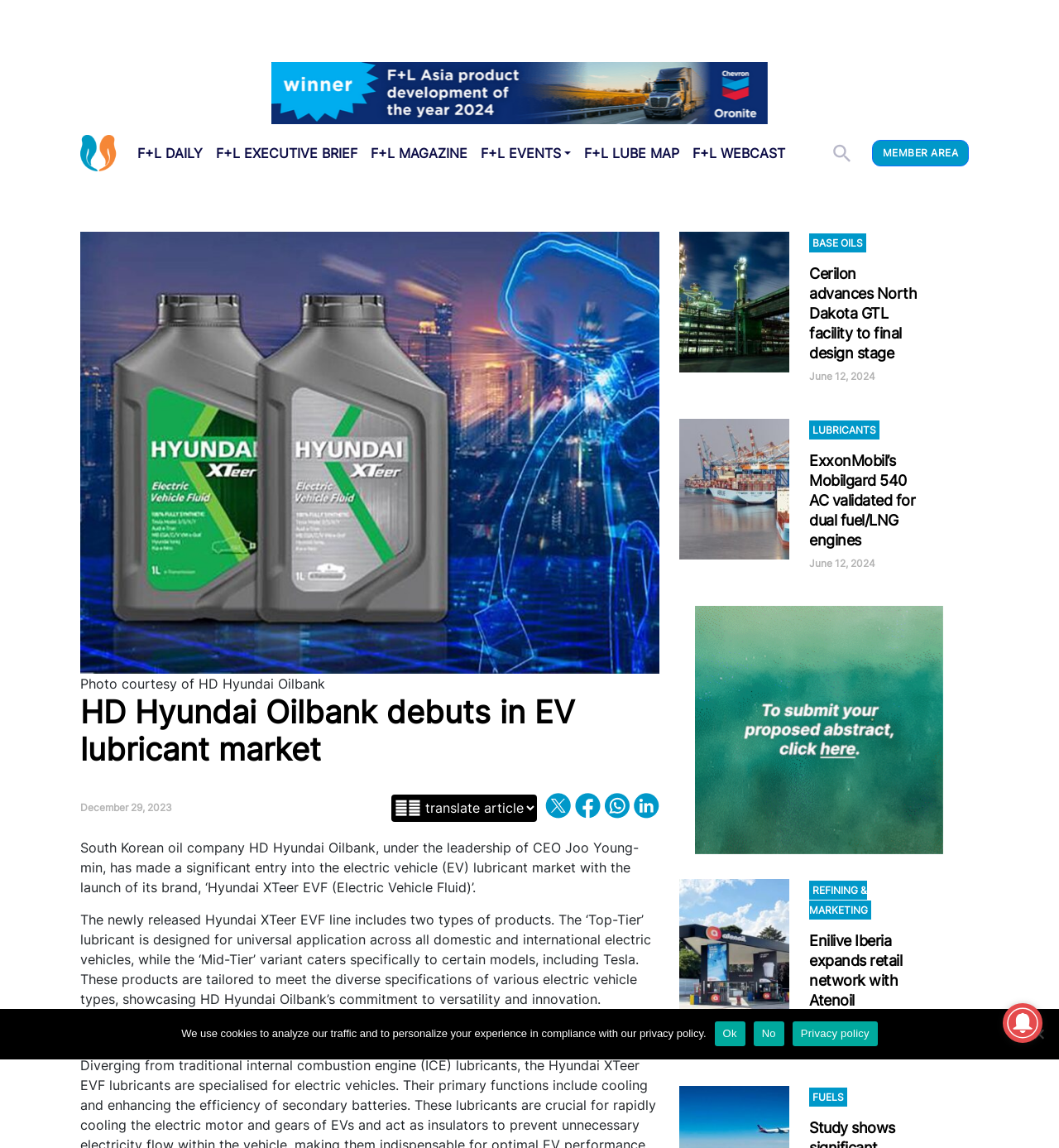Could you indicate the bounding box coordinates of the region to click in order to complete this instruction: "Share on Twitter".

[0.515, 0.693, 0.539, 0.708]